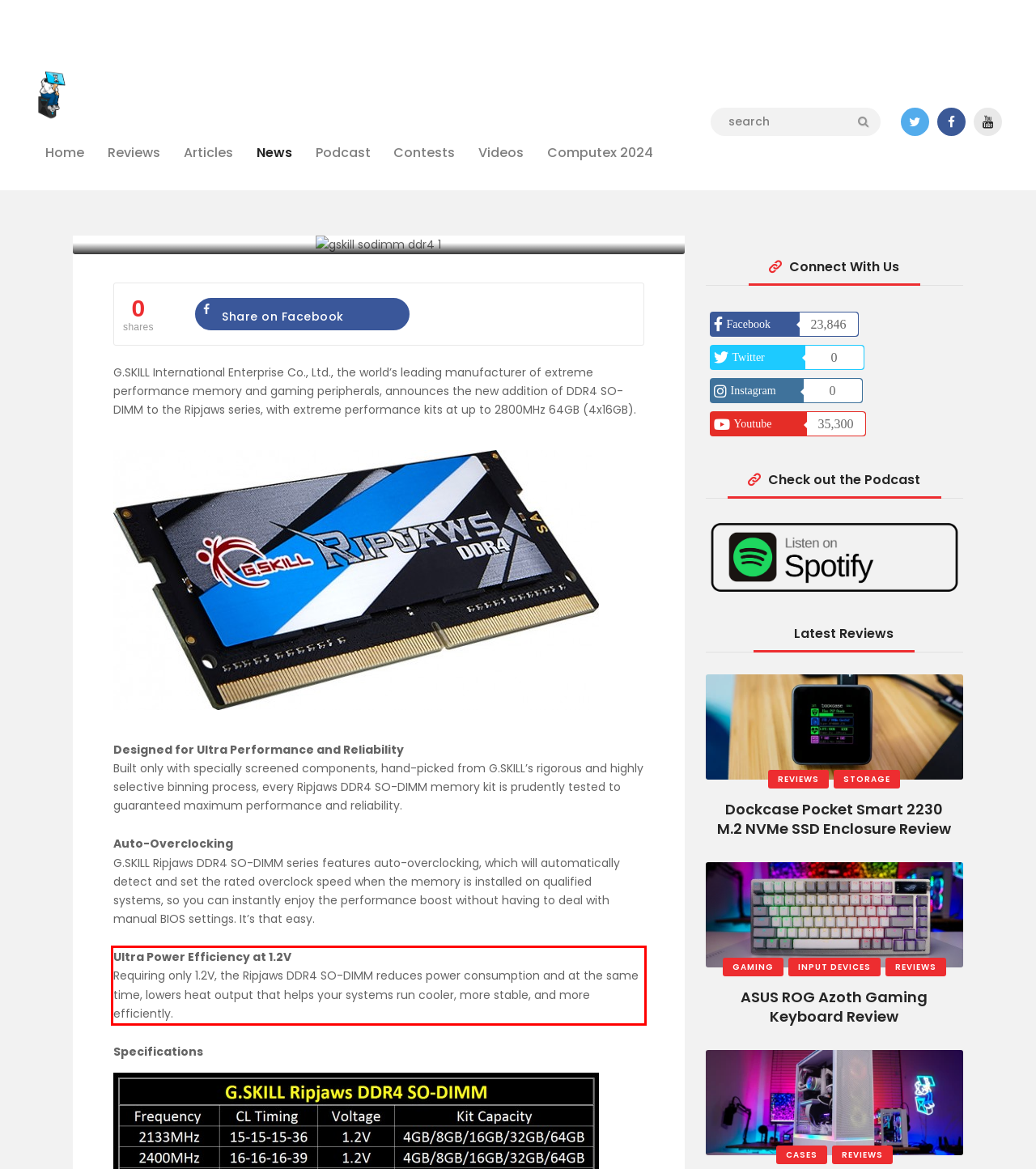Please identify and extract the text from the UI element that is surrounded by a red bounding box in the provided webpage screenshot.

Ultra Power Efficiency at 1.2V Requiring only 1.2V, the Ripjaws DDR4 SO-DIMM reduces power consumption and at the same time, lowers heat output that helps your systems run cooler, more stable, and more efficiently.